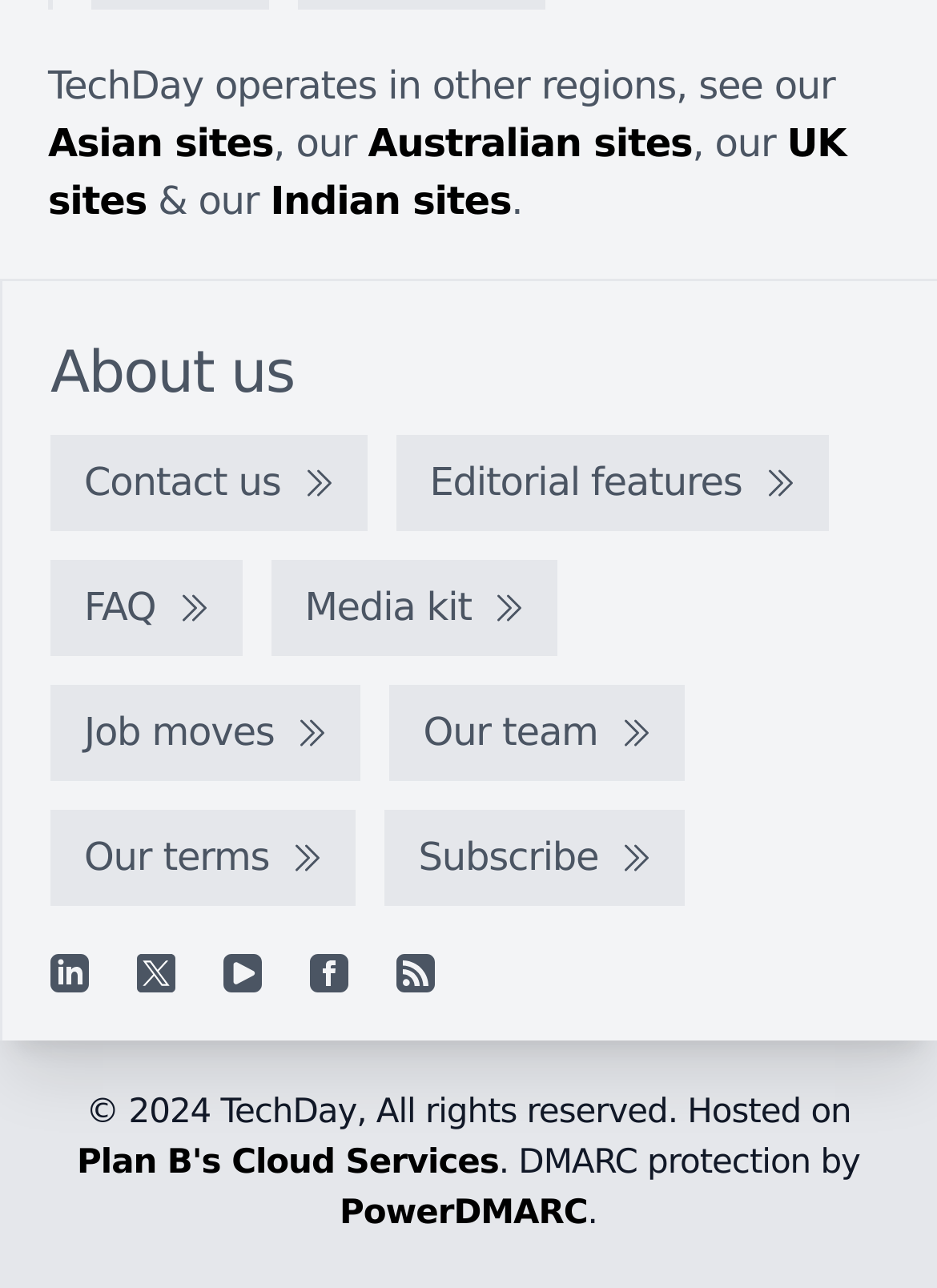Could you specify the bounding box coordinates for the clickable section to complete the following instruction: "Click on the 'Asian sites' link"?

[0.051, 0.094, 0.292, 0.13]